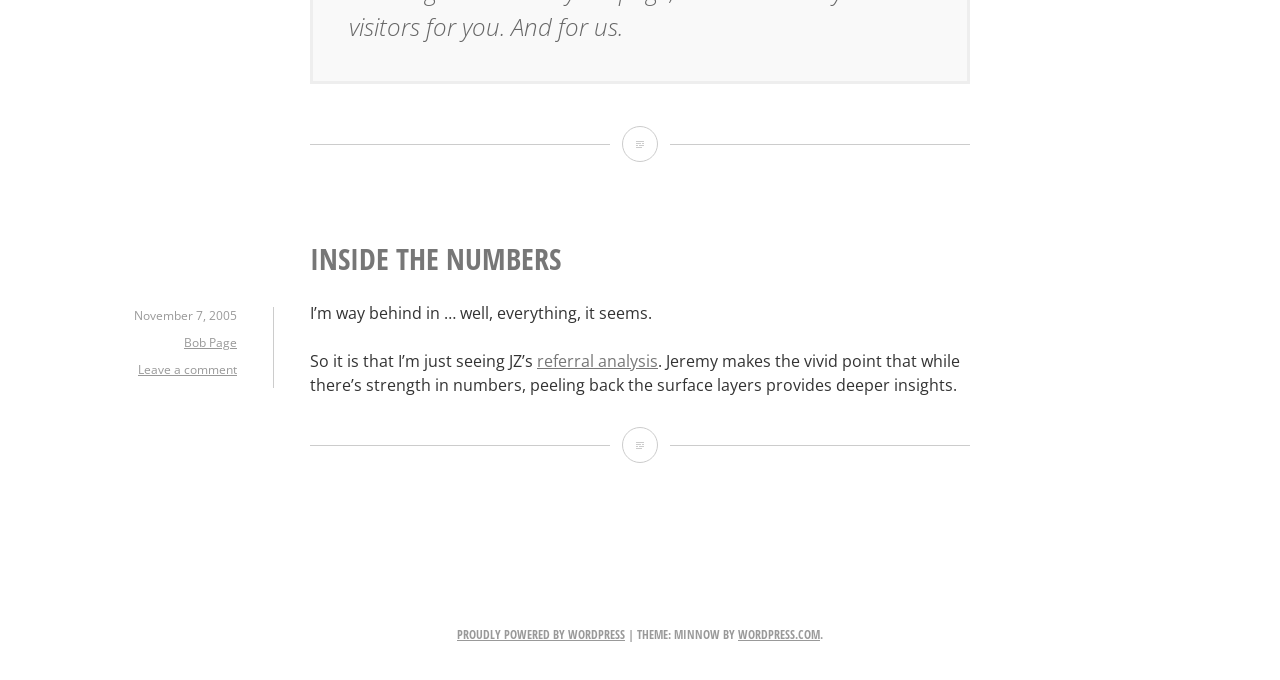Return the bounding box coordinates of the UI element that corresponds to this description: "Proudly powered by WordPress". The coordinates must be given as four float numbers in the range of 0 and 1, [left, top, right, bottom].

[0.357, 0.92, 0.488, 0.945]